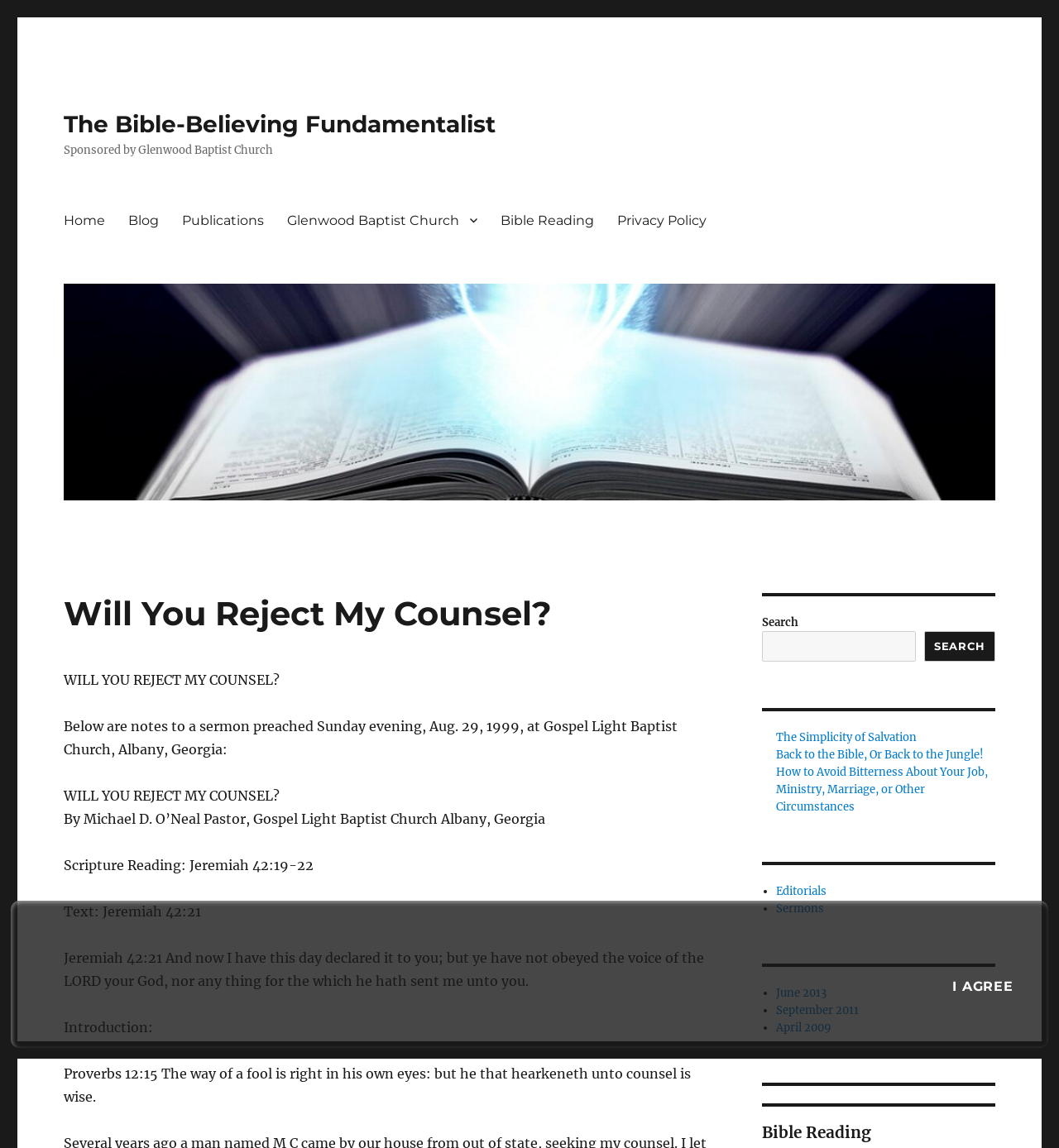Predict the bounding box of the UI element based on the description: "The Simplicity of Salvation". The coordinates should be four float numbers between 0 and 1, formatted as [left, top, right, bottom].

[0.733, 0.636, 0.865, 0.648]